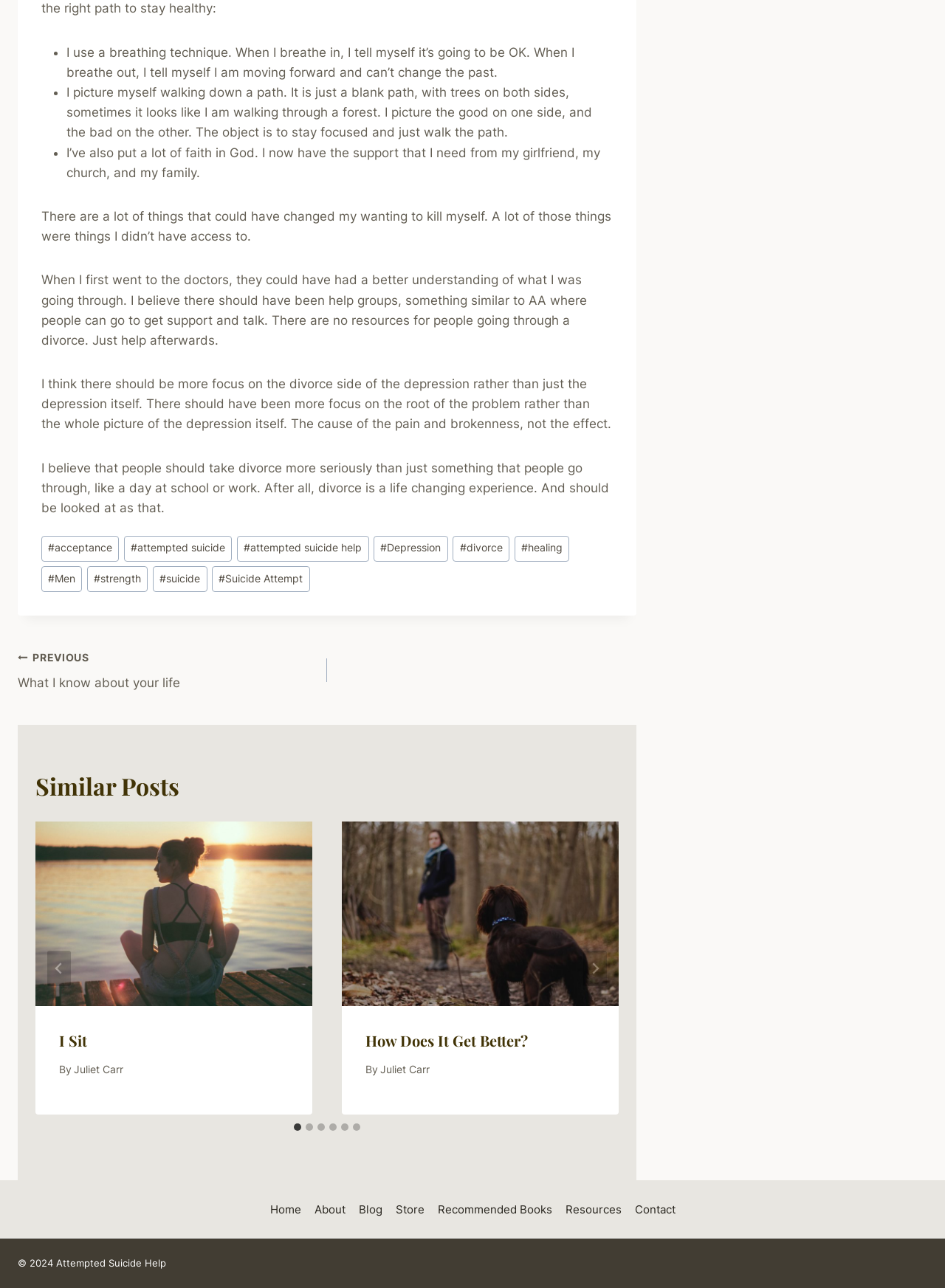What is the copyright year of the website?
Please provide a comprehensive answer based on the details in the screenshot.

The copyright information at the bottom of the webpage states '© 2024 Attempted Suicide Help', indicating that the website's copyright year is 2024.